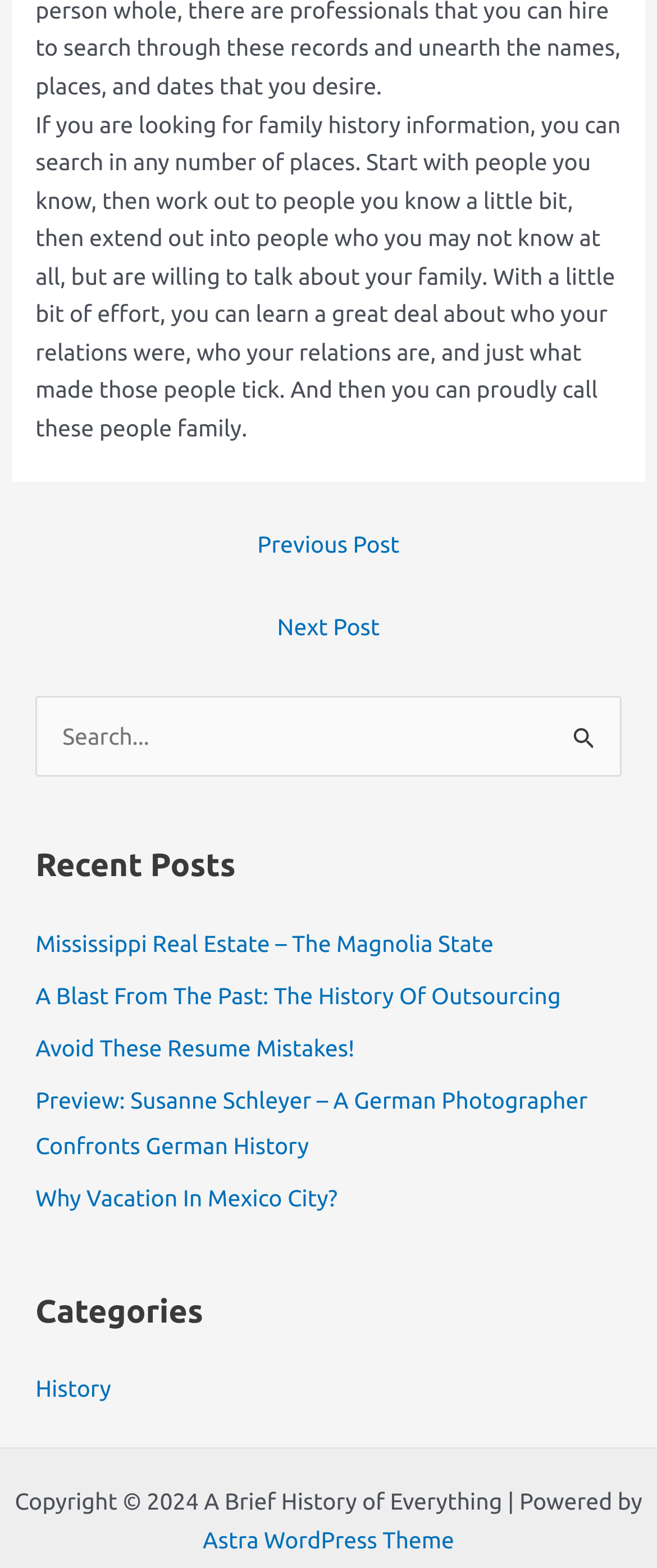Locate the bounding box coordinates of the element that should be clicked to execute the following instruction: "Explore the history category".

[0.054, 0.877, 0.169, 0.894]